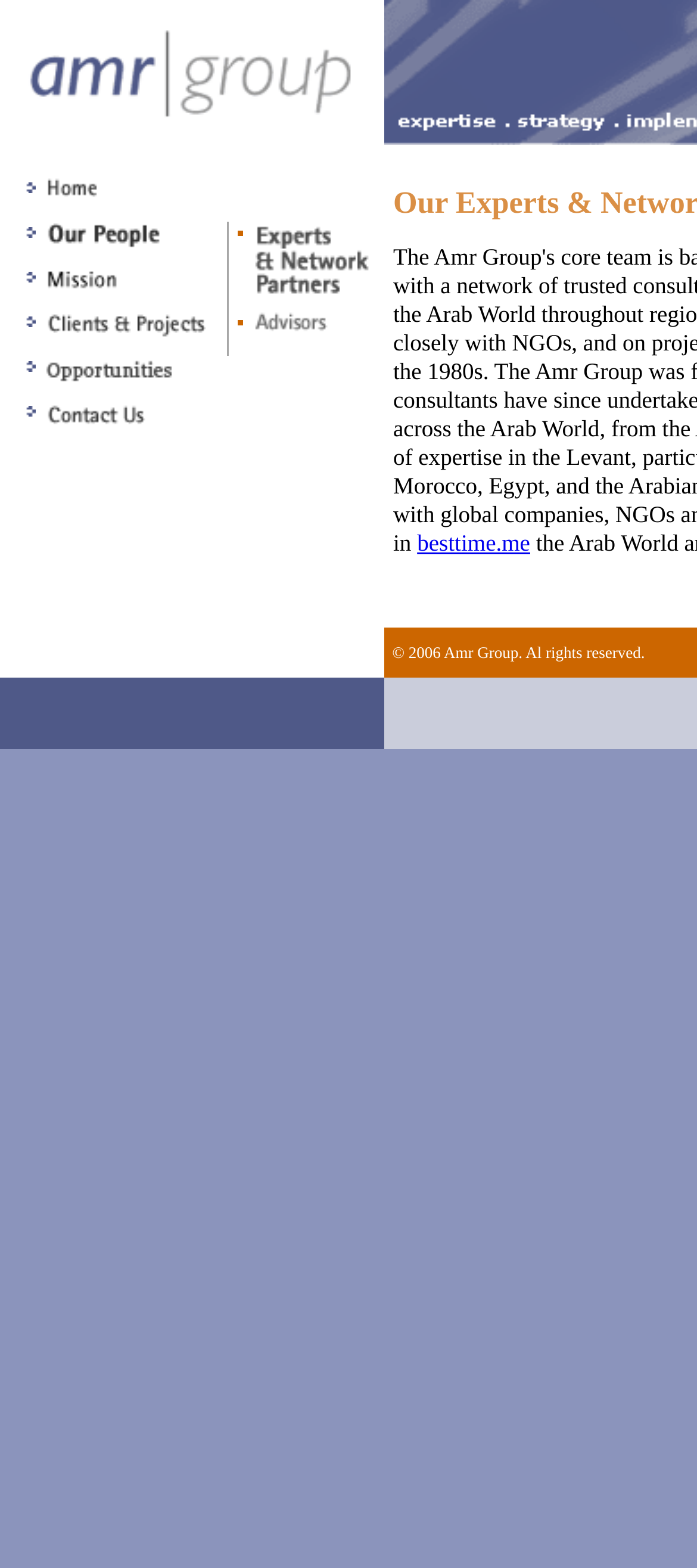Using the element description provided, determine the bounding box coordinates in the format (top-left x, top-left y, bottom-right x, bottom-right y). Ensure that all values are floating point numbers between 0 and 1. Element description: omega replica watches

[0.551, 0.41, 0.925, 0.43]